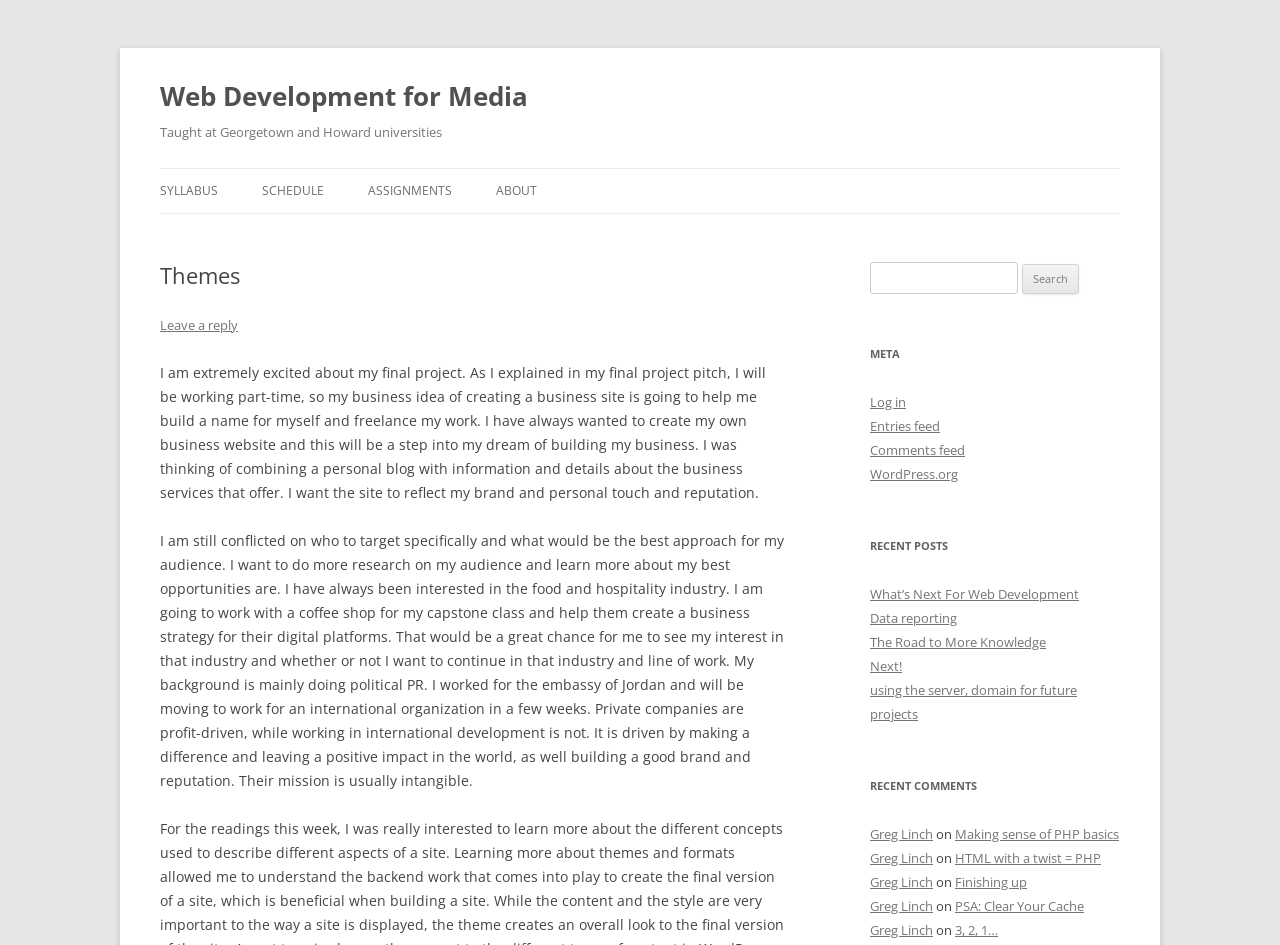By analyzing the image, answer the following question with a detailed response: How many recent comments are there?

There are five recent comments listed under the 'RECENT COMMENTS' section, each with a link to the comment and the name of the commenter.